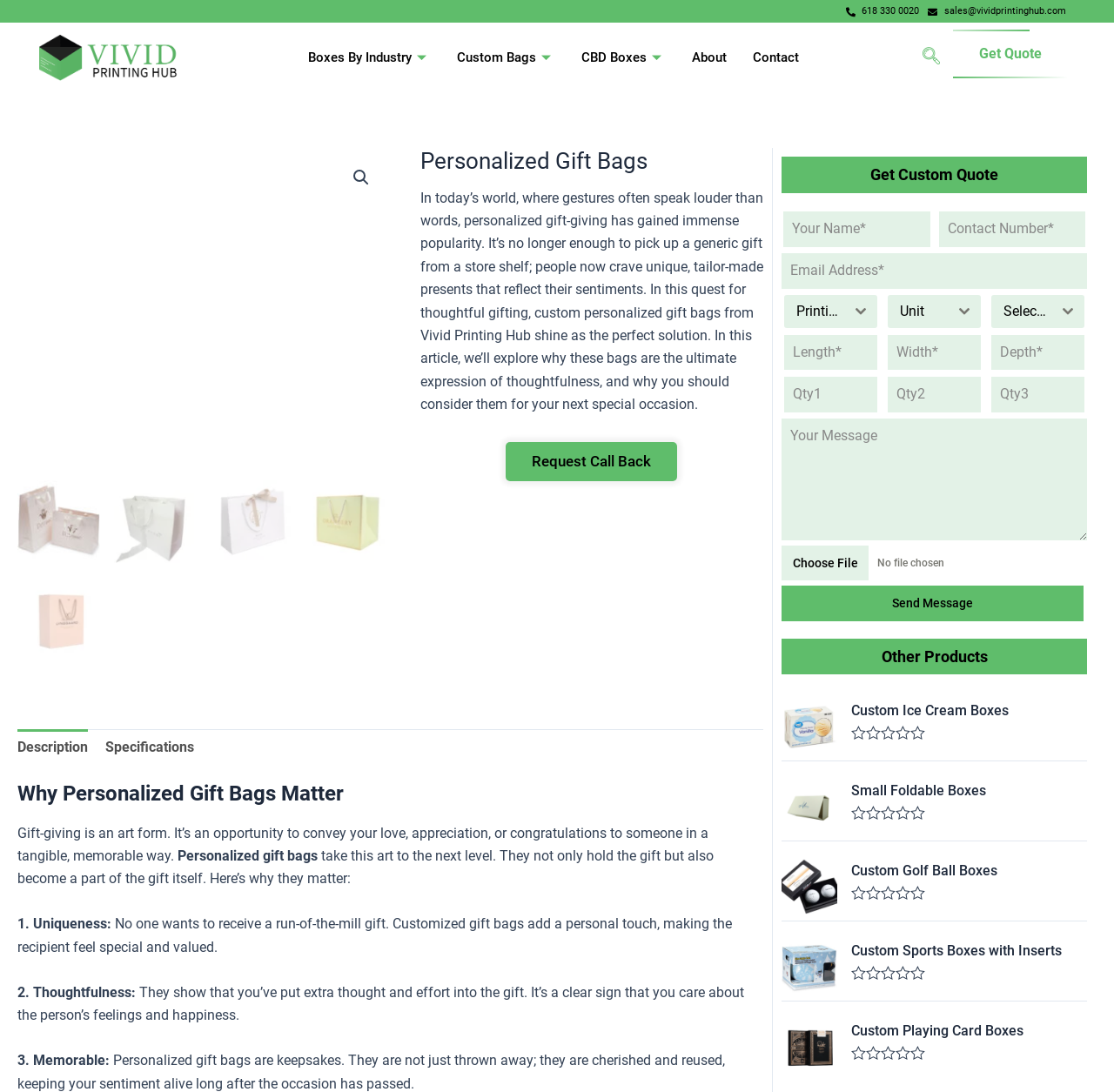Given the content of the image, can you provide a detailed answer to the question?
What other products does Vivid Printing Hub offer?

In addition to personalized gift bags, Vivid Printing Hub also offers other products such as custom ice cream boxes, small foldable boxes, custom golf ball boxes, and more, which can be seen in the 'Other Products' section of the webpage.